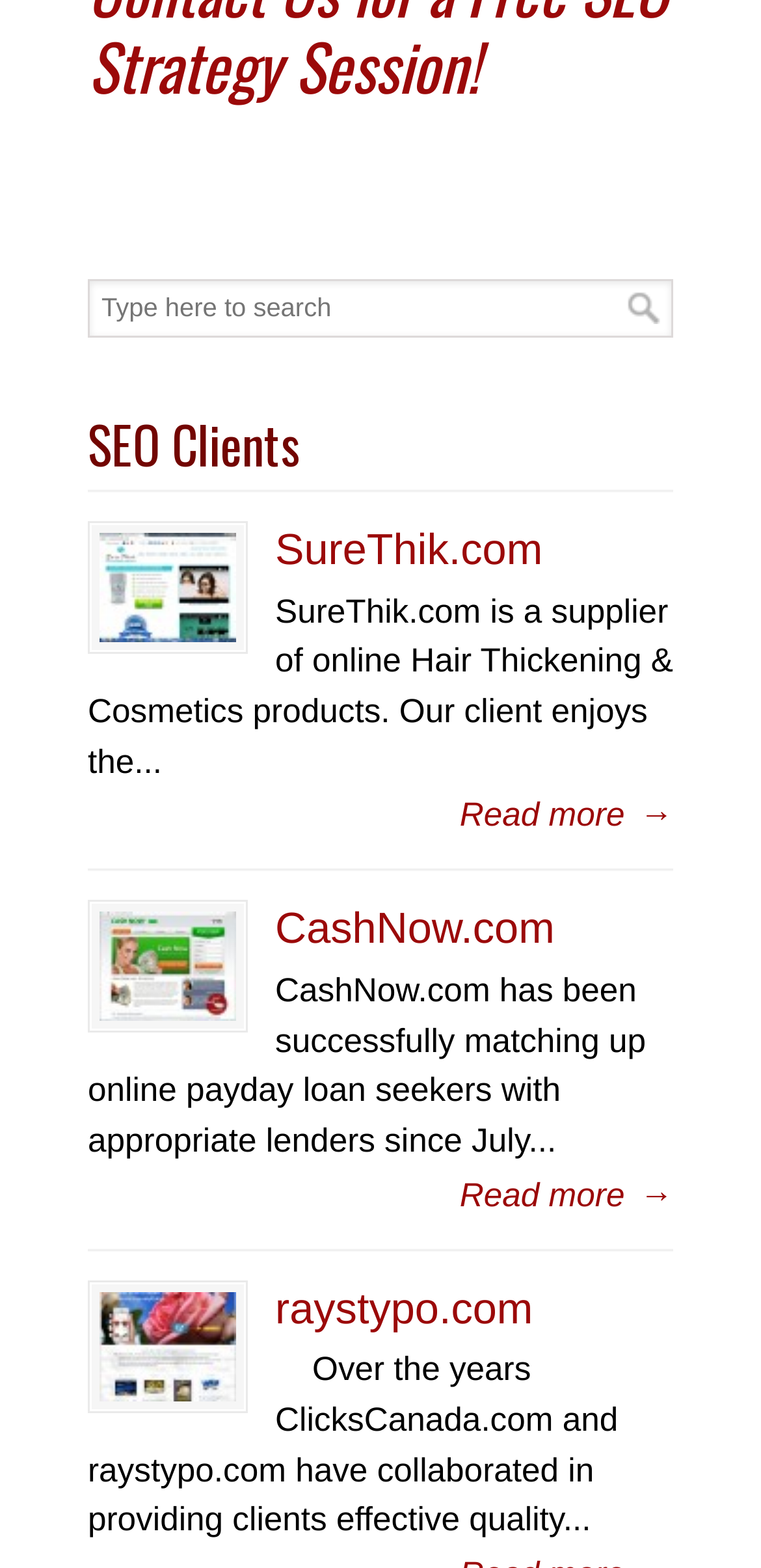Locate the bounding box coordinates of the element that needs to be clicked to carry out the instruction: "visit SureThik.com". The coordinates should be given as four float numbers ranging from 0 to 1, i.e., [left, top, right, bottom].

[0.131, 0.34, 0.31, 0.409]